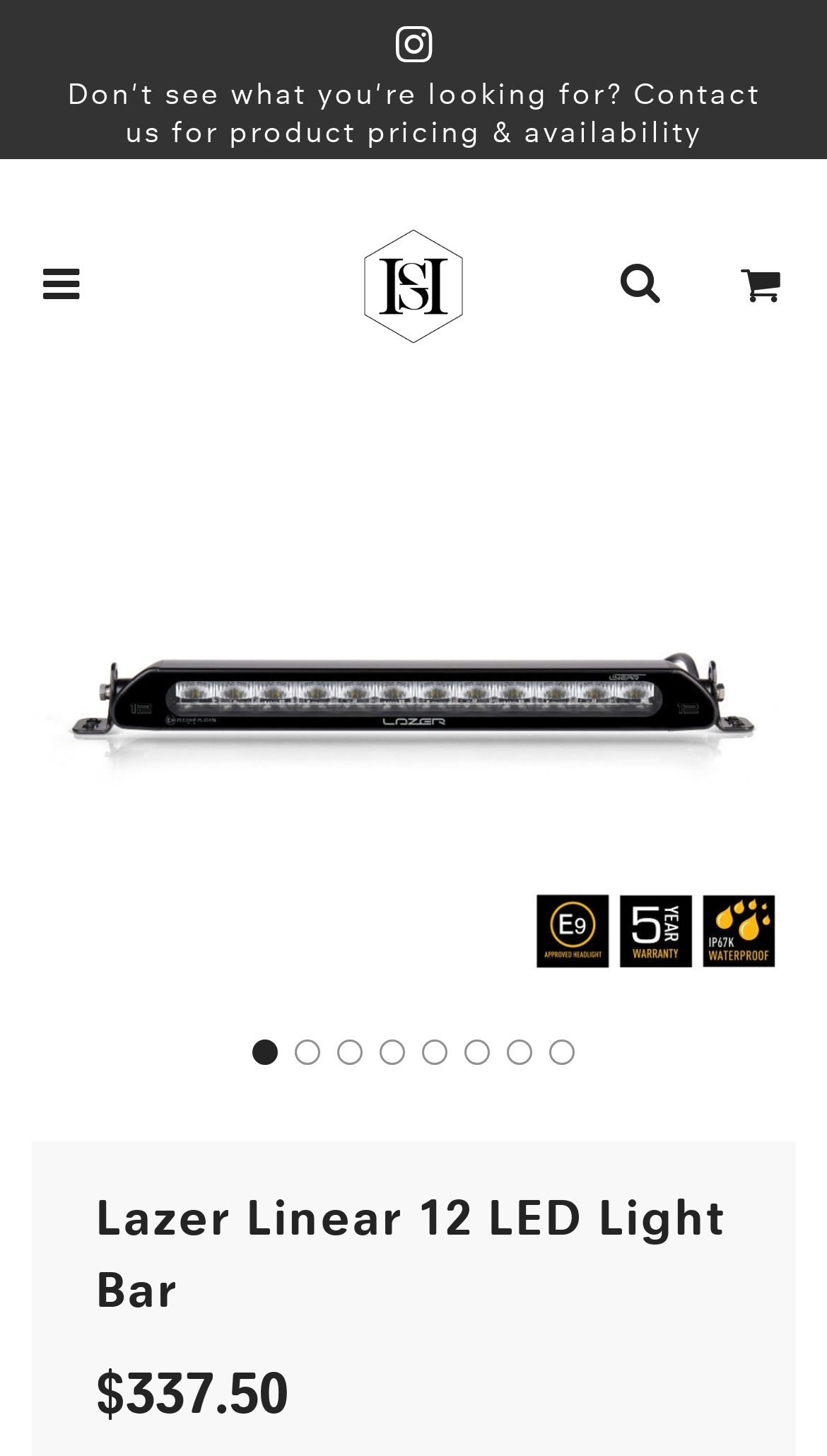Please identify the bounding box coordinates of the area I need to click to accomplish the following instruction: "Visit Rogerebert.com".

None